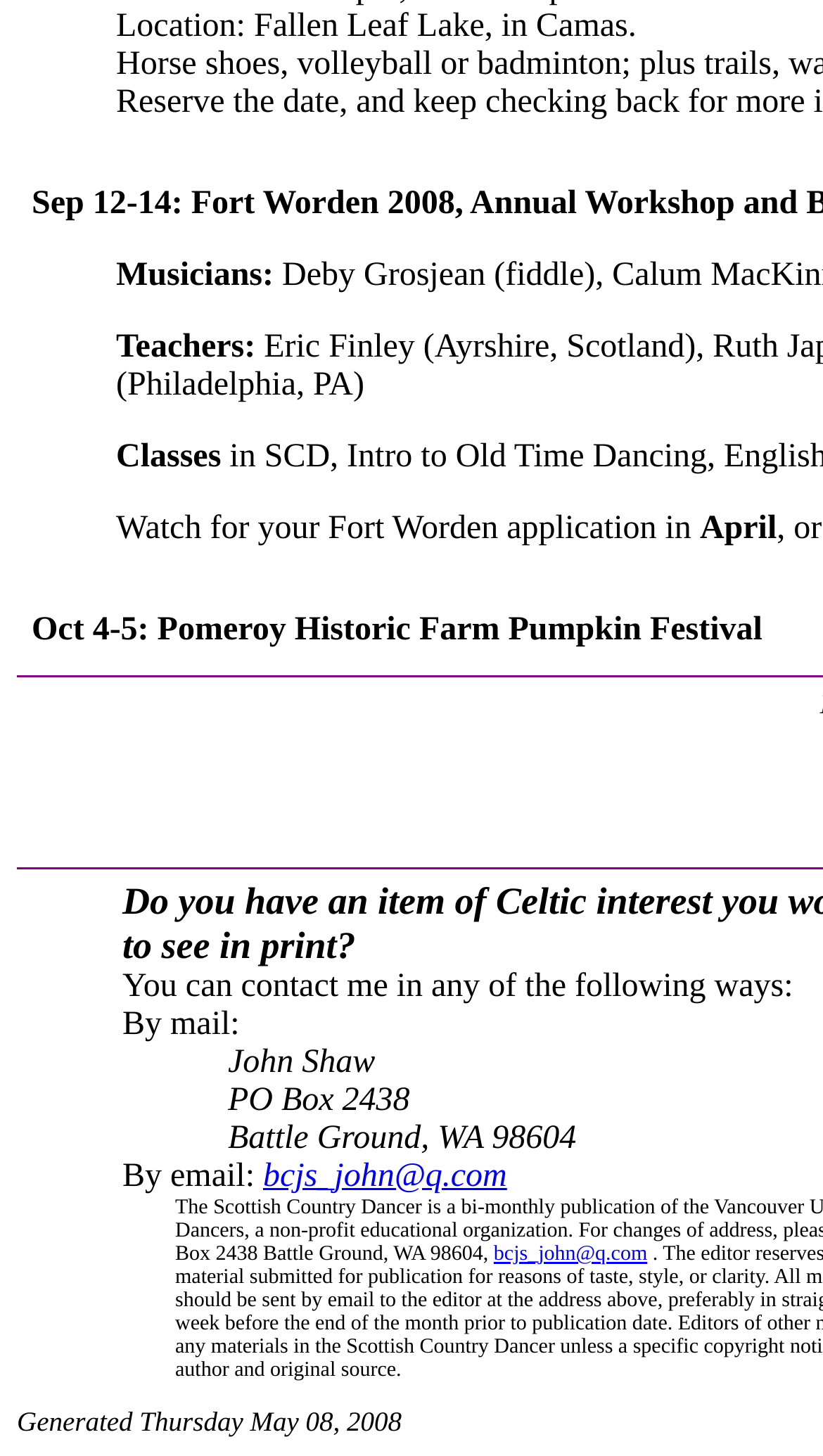From the element description: "bcjs_john@q.com", extract the bounding box coordinates of the UI element. The coordinates should be expressed as four float numbers between 0 and 1, in the order [left, top, right, bottom].

[0.6, 0.853, 0.787, 0.869]